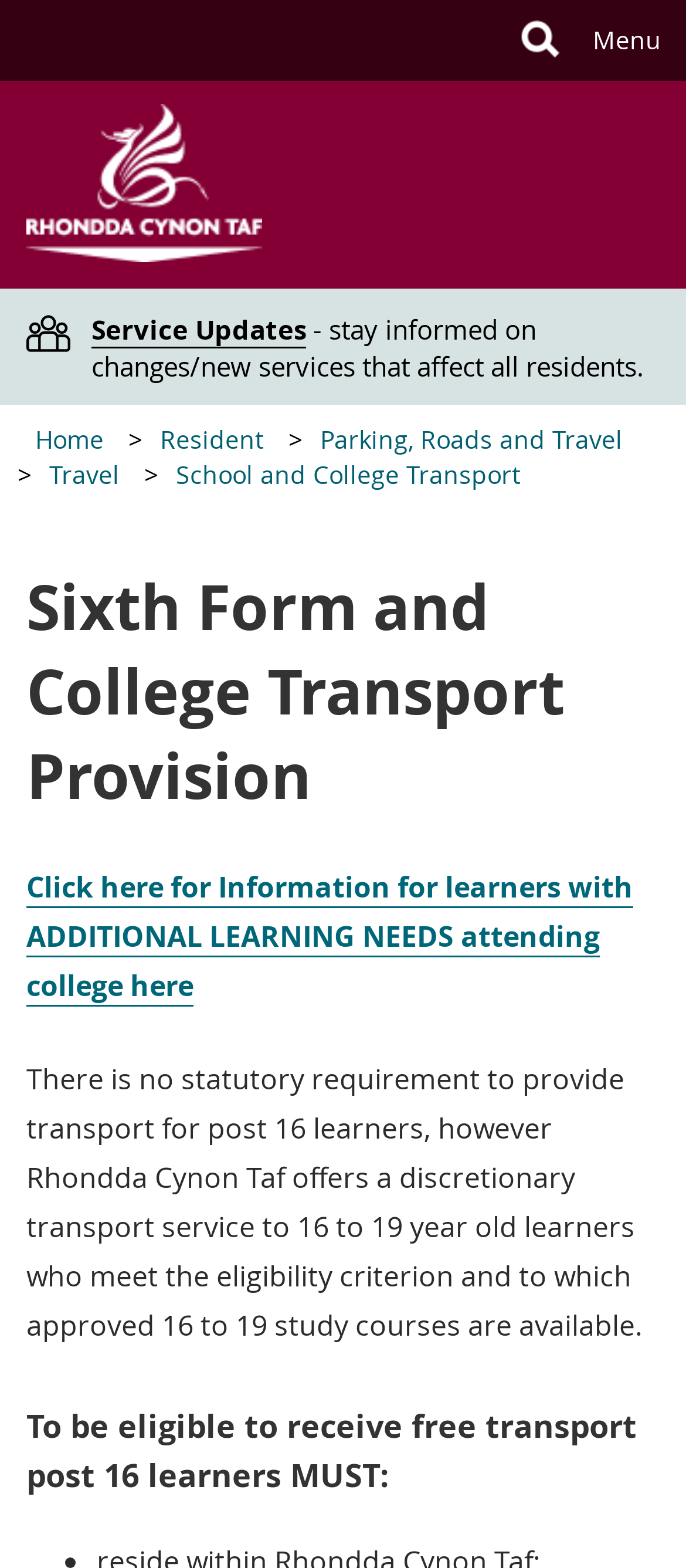Find the UI element described as: "Travel" and predict its bounding box coordinates. Ensure the coordinates are four float numbers between 0 and 1, [left, top, right, bottom].

[0.046, 0.292, 0.2, 0.313]